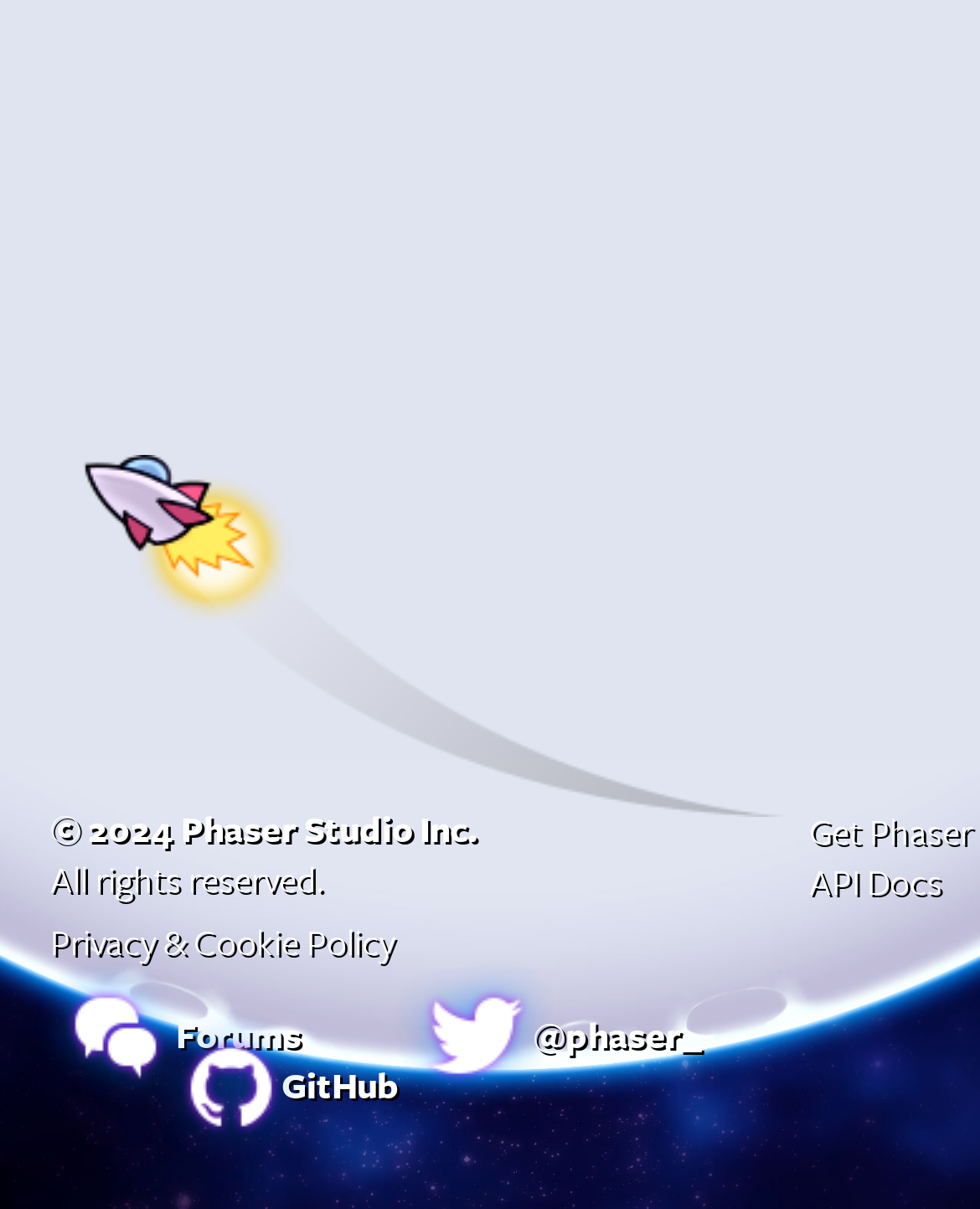What is the social media handle of Phaser?
From the image, provide a succinct answer in one word or a short phrase.

@phaser_